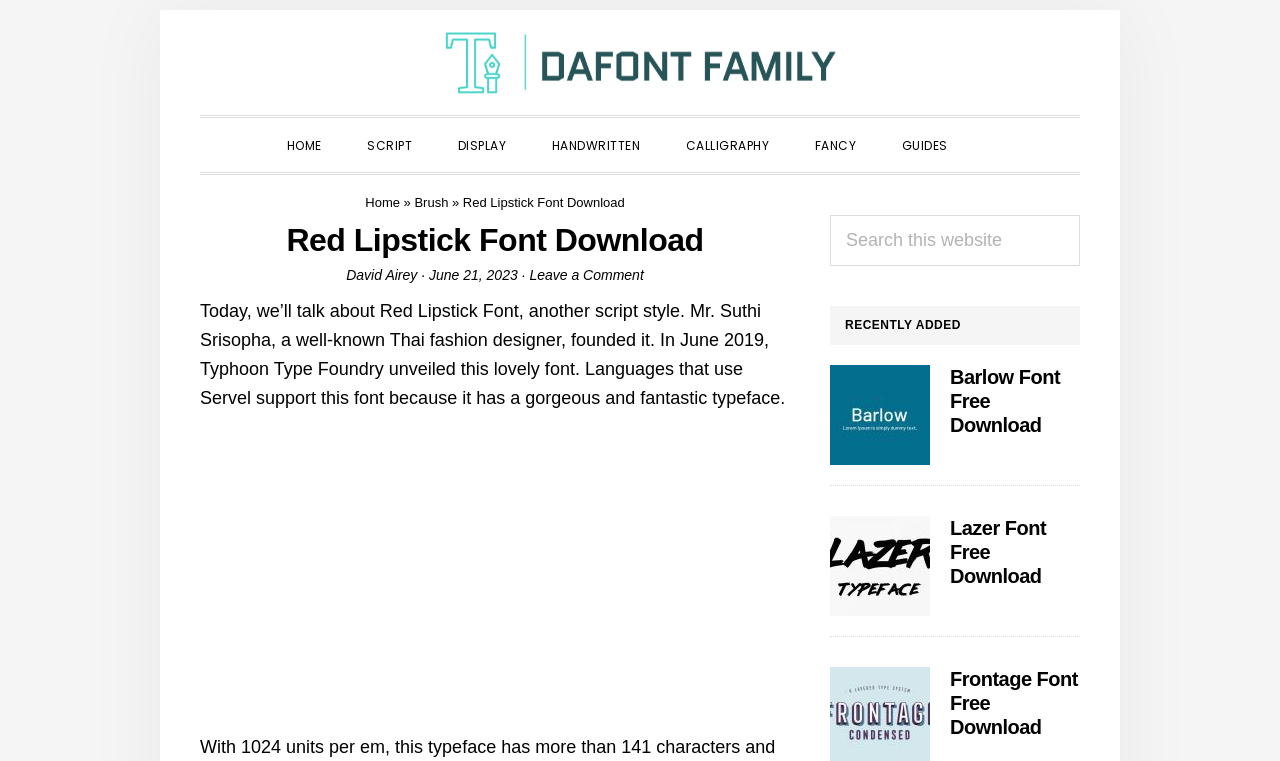Use one word or a short phrase to answer the question provided: 
What is the name of the font being discussed?

Red Lipstick Font